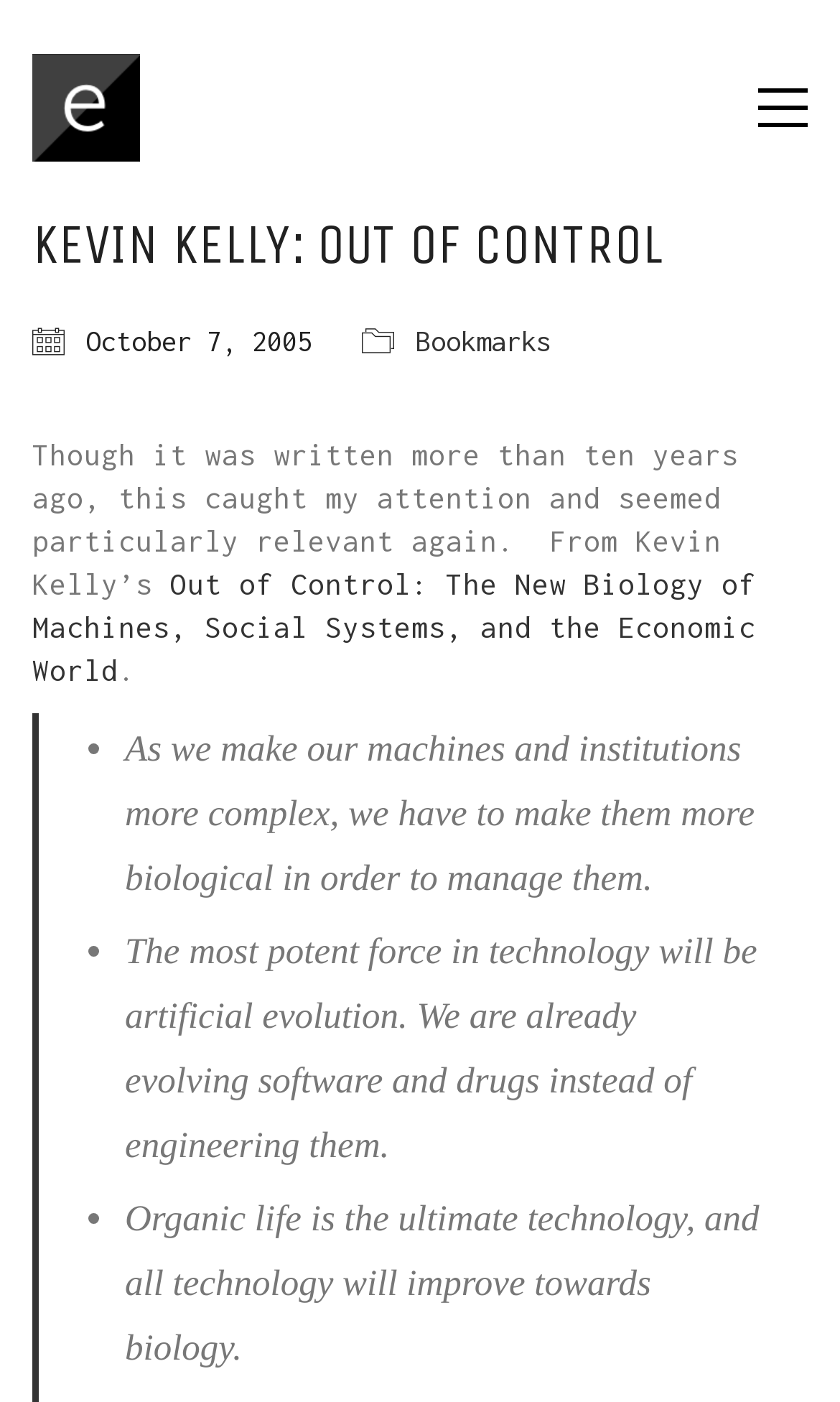Using details from the image, please answer the following question comprehensively:
What is the first point mentioned in the book?

The answer can be found by looking at the list below the link to the book. The first point mentioned is 'As we make our machines and institutions more complex, we have to make them more biological in order to manage them.', which can be summarized as 'make machines biological'.